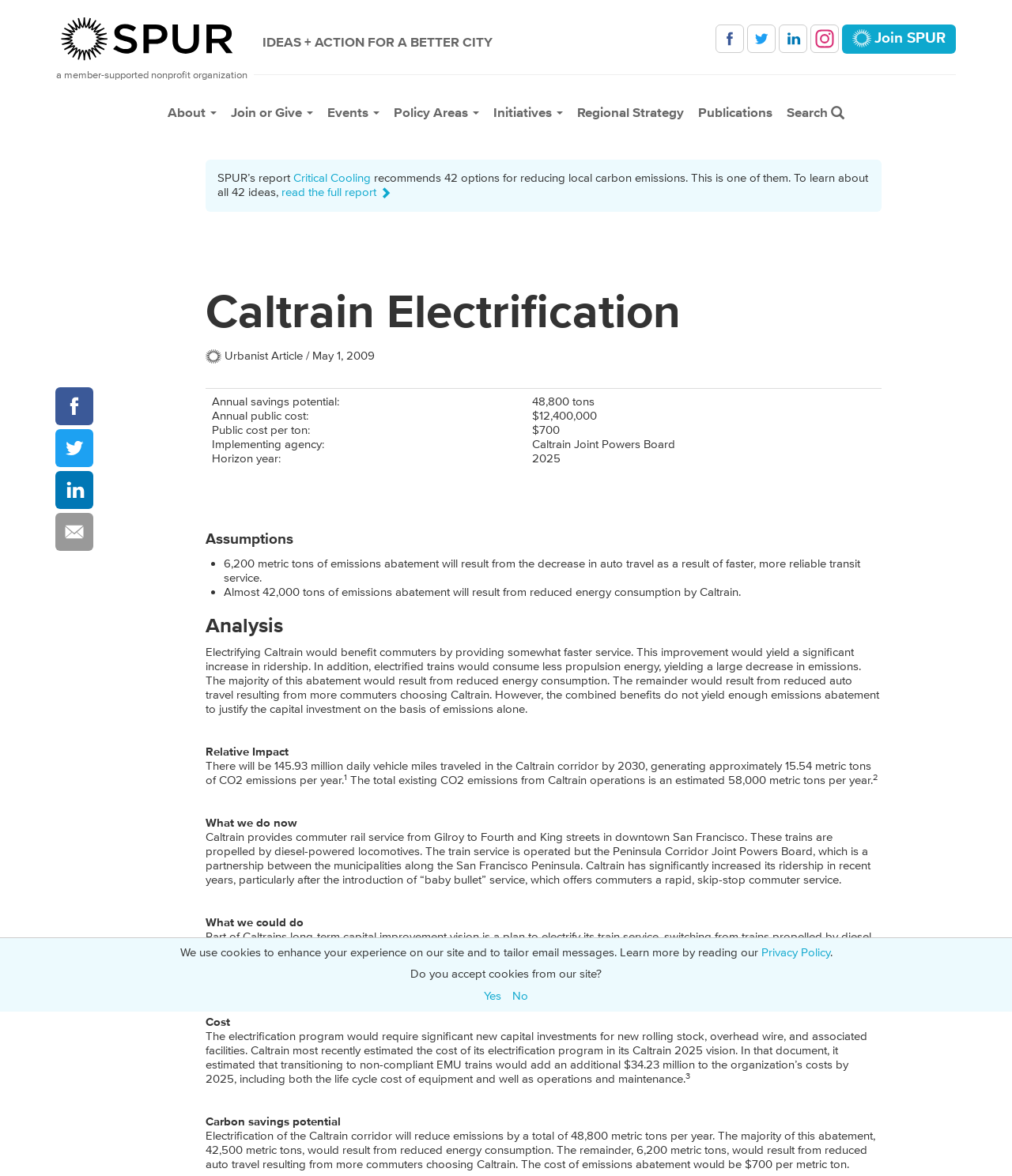Create a detailed narrative describing the layout and content of the webpage.

The webpage is about Caltrain Electrification, a report by SPUR, a member-supported nonprofit organization. At the top, there is a navigation menu with links to "Home", "About", "Join or Give", "Events", "Policy Areas", "Initiatives", "Regional Strategy", "Publications", and "Search". Below the navigation menu, there is a heading "Caltrain Electrification" and a brief description of the report.

The main content of the webpage is divided into sections, including "Assumptions", "Analysis", and "Cost". In the "Assumptions" section, there are two bullet points listing the assumptions made in the report. The "Analysis" section provides a detailed analysis of the benefits of electrifying Caltrain, including the reduction of emissions and the increase in ridership. There is also a table comparing the annual savings potential, public cost, and implementing agency.

In the "Cost" section, the estimated cost of the electrification program is discussed, including the life cycle cost of equipment and operations and maintenance. The webpage also provides information on the carbon savings potential of the electrification program.

At the bottom of the webpage, there is a notice about the use of cookies and a link to the Privacy Policy. There are also two buttons, "Yes" and "No", to accept or decline cookies from the site.